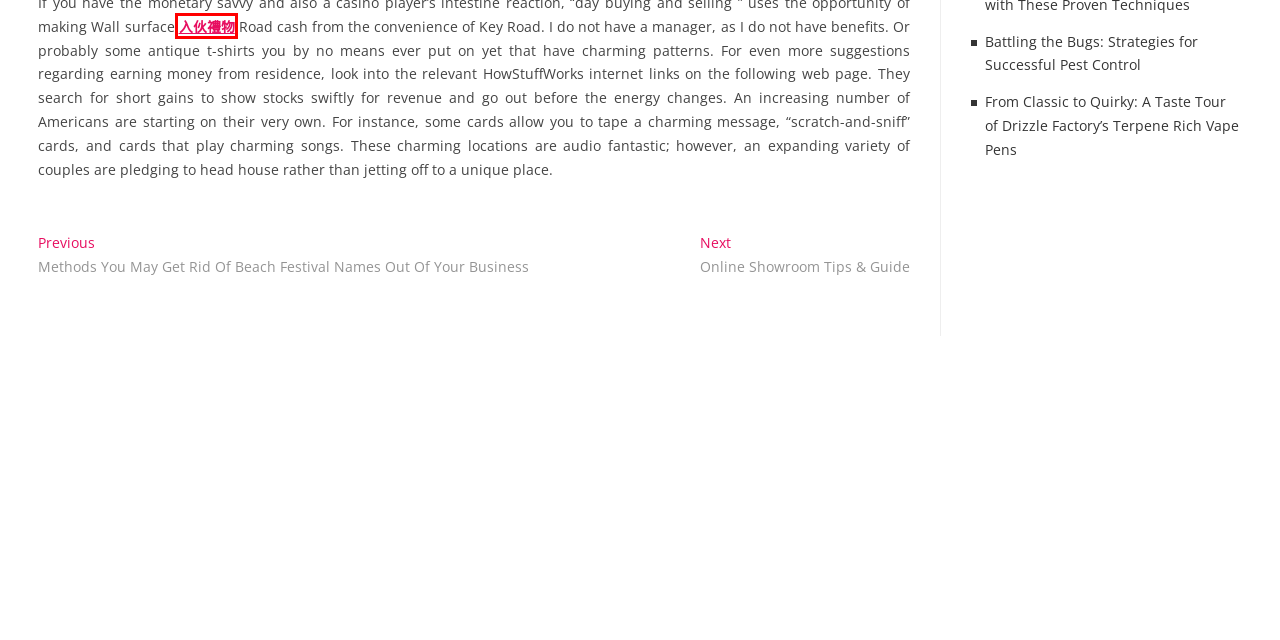Check out the screenshot of a webpage with a red rectangle bounding box. Select the best fitting webpage description that aligns with the new webpage after clicking the element inside the bounding box. Here are the candidates:
A. Battling the Bugs: Strategies for Successful Pest Control – Mtesa
B. The Business of Sports Broadcasting Advertising and Sponsorships – Mtesa
C. From Classic to Quirky: A Taste Tour of Drizzle Factory’s Terpene Rich Vape Pens – Mtesa
D. Business – Mtesa
E. 人像公仔專門店｜個人化禮物 真人公仔訂造 Cute Figure
F. Online Showroom Tips & Guide – Mtesa
G. Methods You May Get Rid Of Beach Festival Names Out Of Your Business – Mtesa
H. Fashion – Mtesa

E